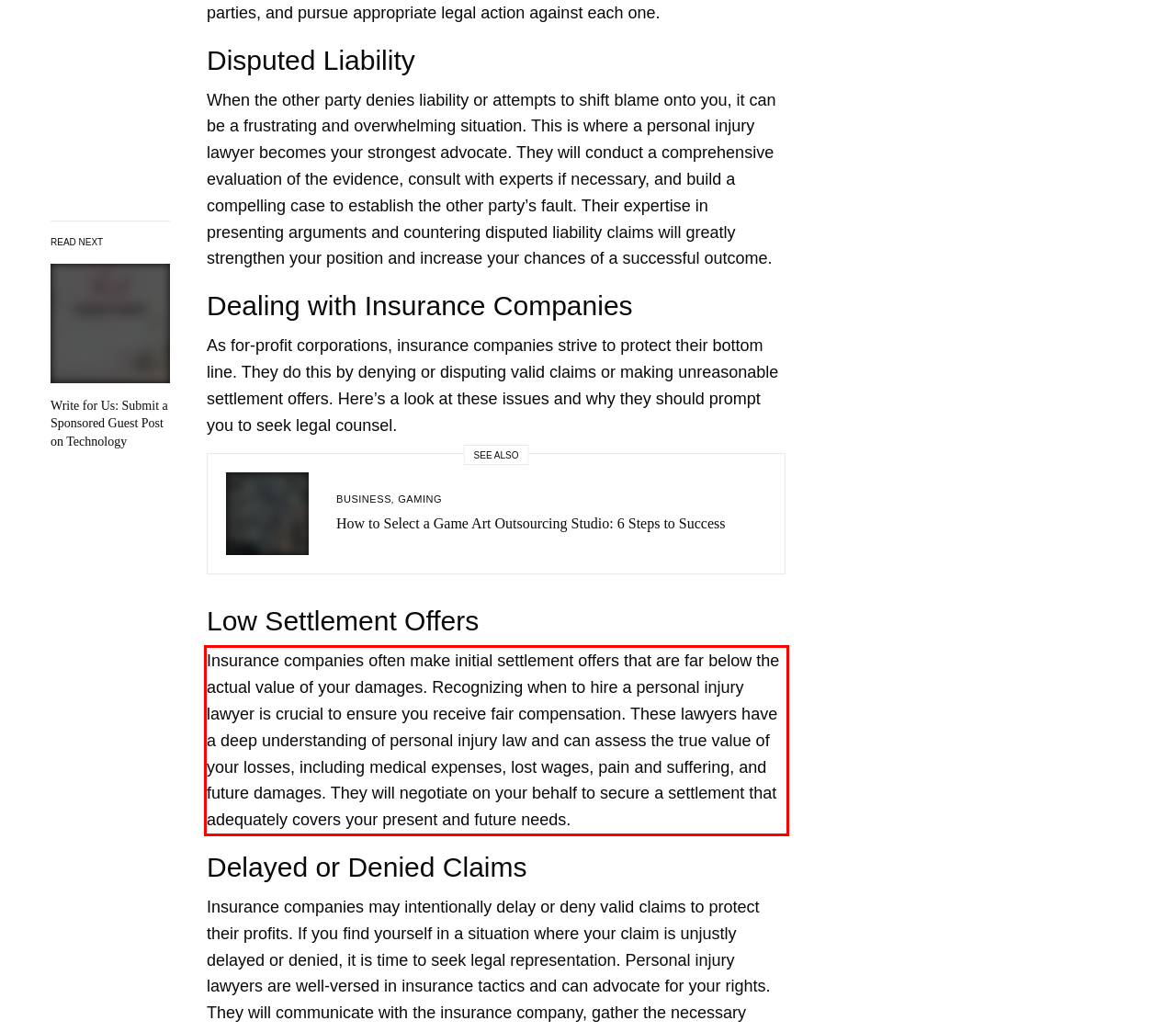Given a screenshot of a webpage with a red bounding box, please identify and retrieve the text inside the red rectangle.

Insurance companies often make initial settlement offers that are far below the actual value of your damages. Recognizing when to hire a personal injury lawyer is crucial to ensure you receive fair compensation. These lawyers have a deep understanding of personal injury law and can assess the true value of your losses, including medical expenses, lost wages, pain and suffering, and future damages. They will negotiate on your behalf to secure a settlement that adequately covers your present and future needs.